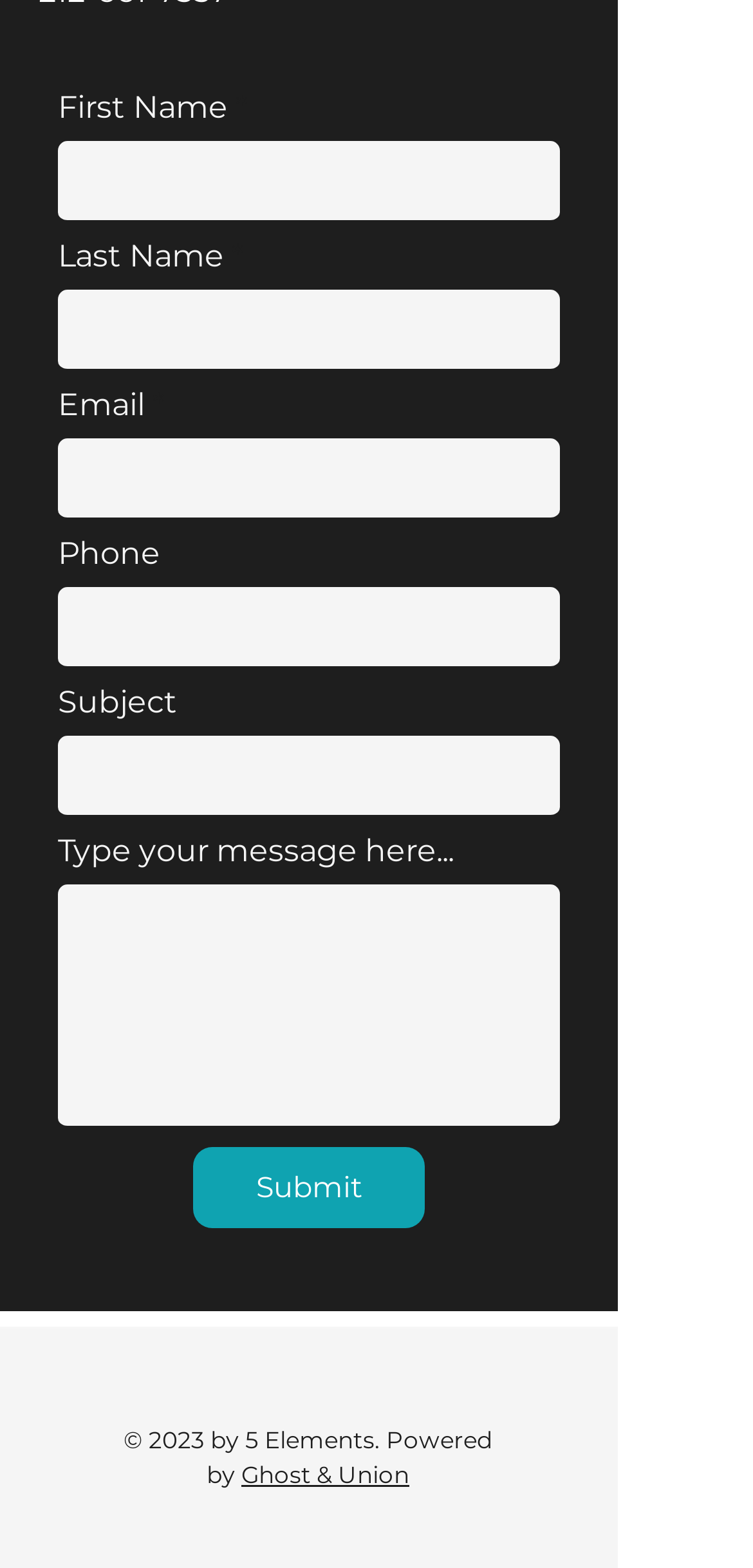What is the purpose of the 'Submit' button?
We need a detailed and meticulous answer to the question.

The 'Submit' button is located below a text area with a placeholder 'Type your message here...'. This suggests that the button is intended to send the message or form data to the recipient or server.